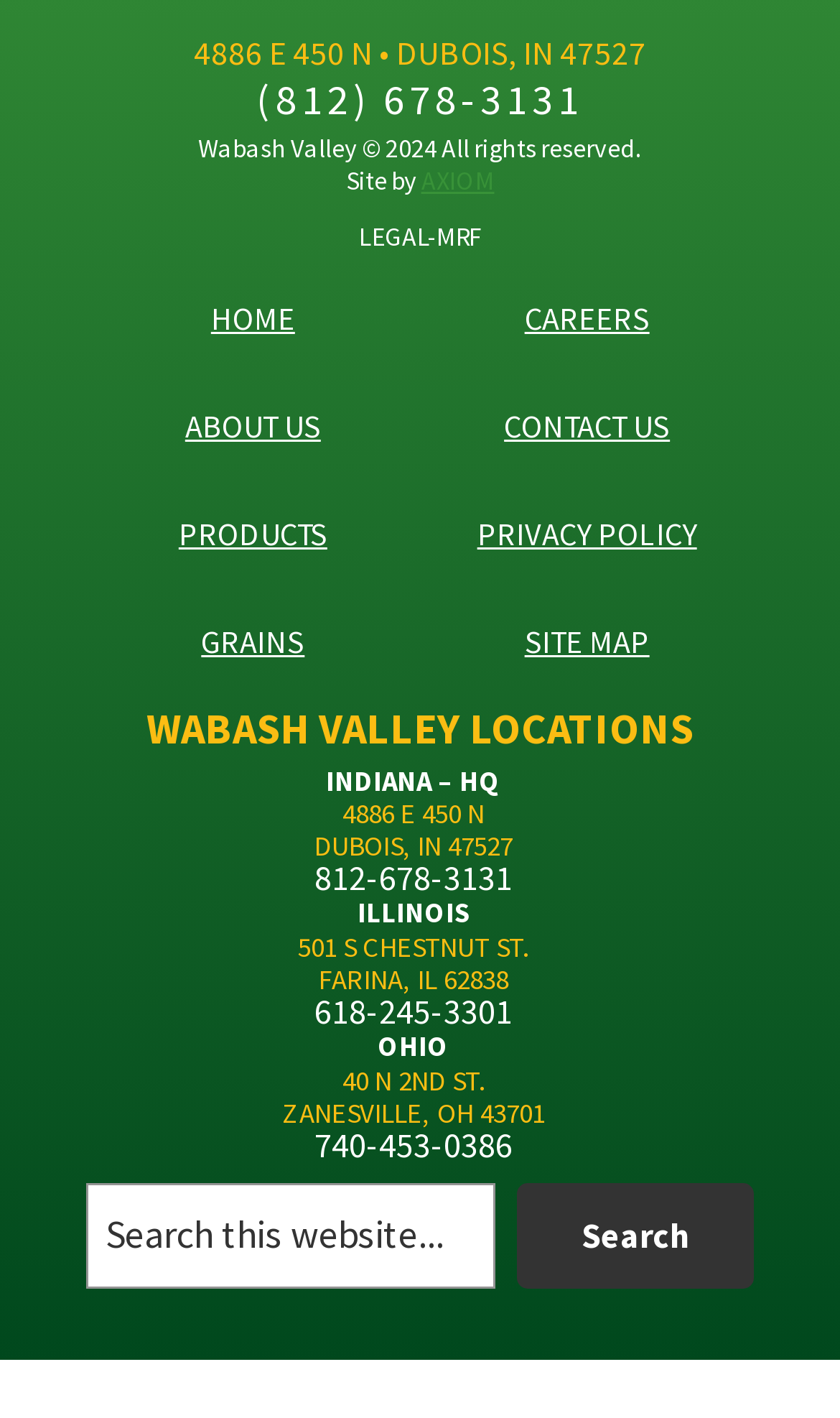What is the phone number of the Illinois location?
Look at the image and answer the question with a single word or phrase.

618-245-3301